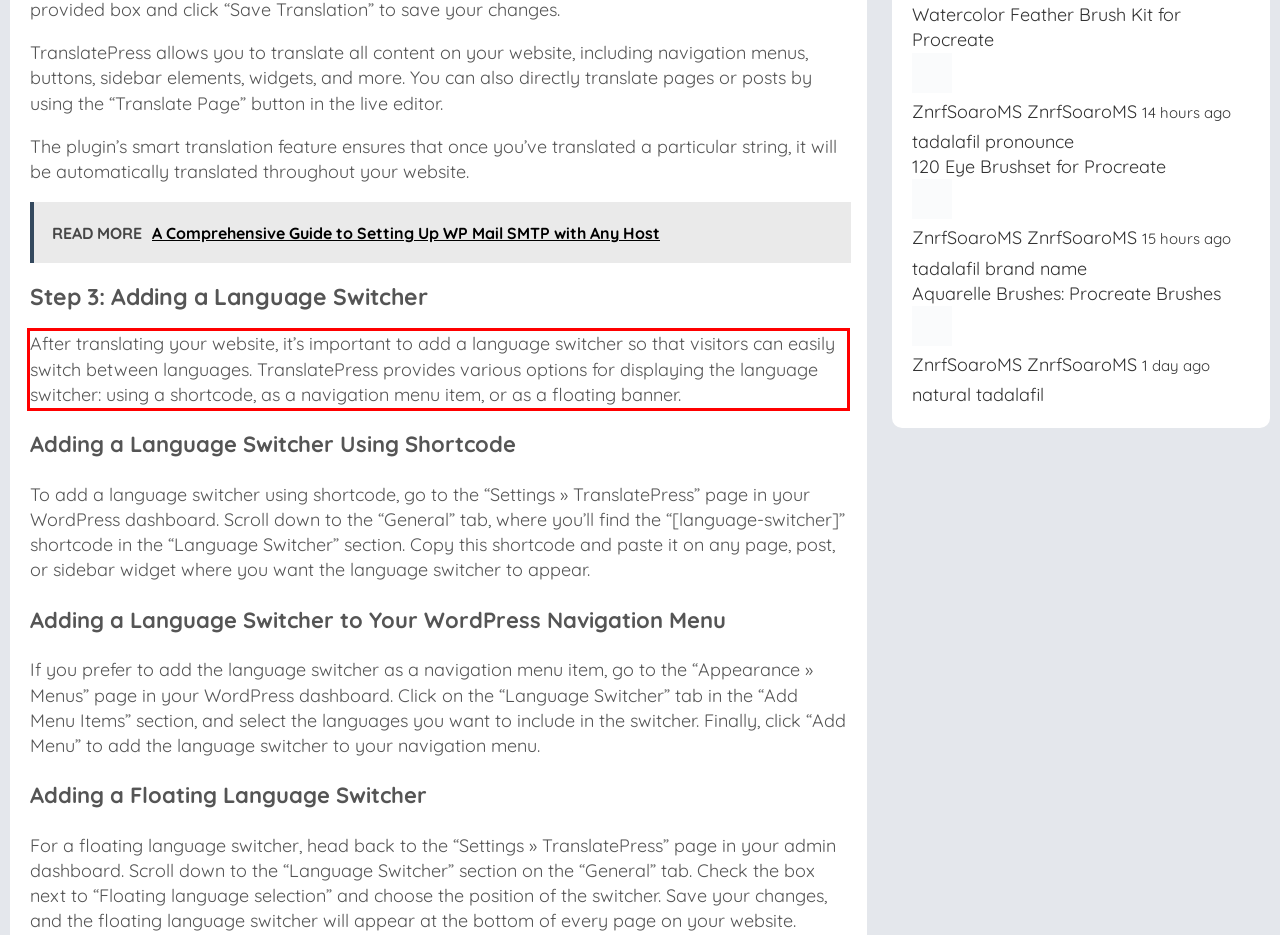Look at the screenshot of the webpage, locate the red rectangle bounding box, and generate the text content that it contains.

After translating your website, it’s important to add a language switcher so that visitors can easily switch between languages. TranslatePress provides various options for displaying the language switcher: using a shortcode, as a navigation menu item, or as a floating banner.